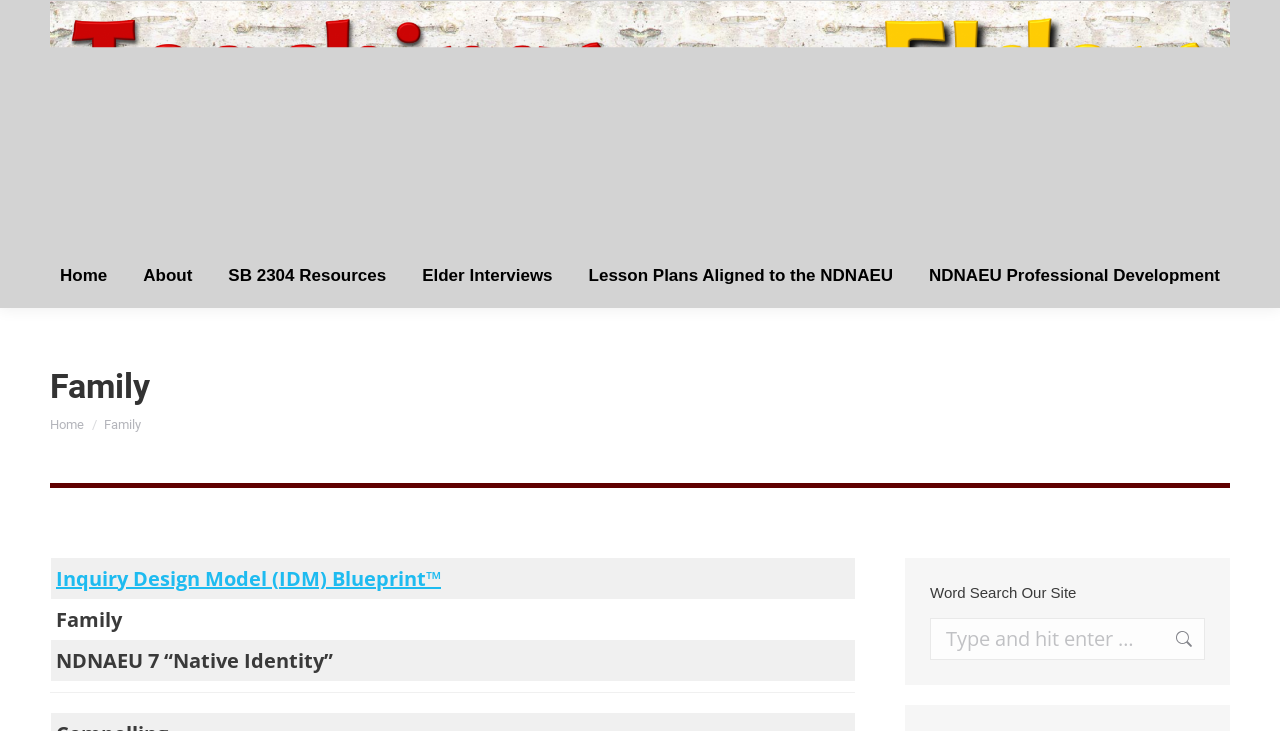Using the format (top-left x, top-left y, bottom-right x, bottom-right y), provide the bounding box coordinates for the described UI element. All values should be floating point numbers between 0 and 1: Home

[0.039, 0.571, 0.066, 0.591]